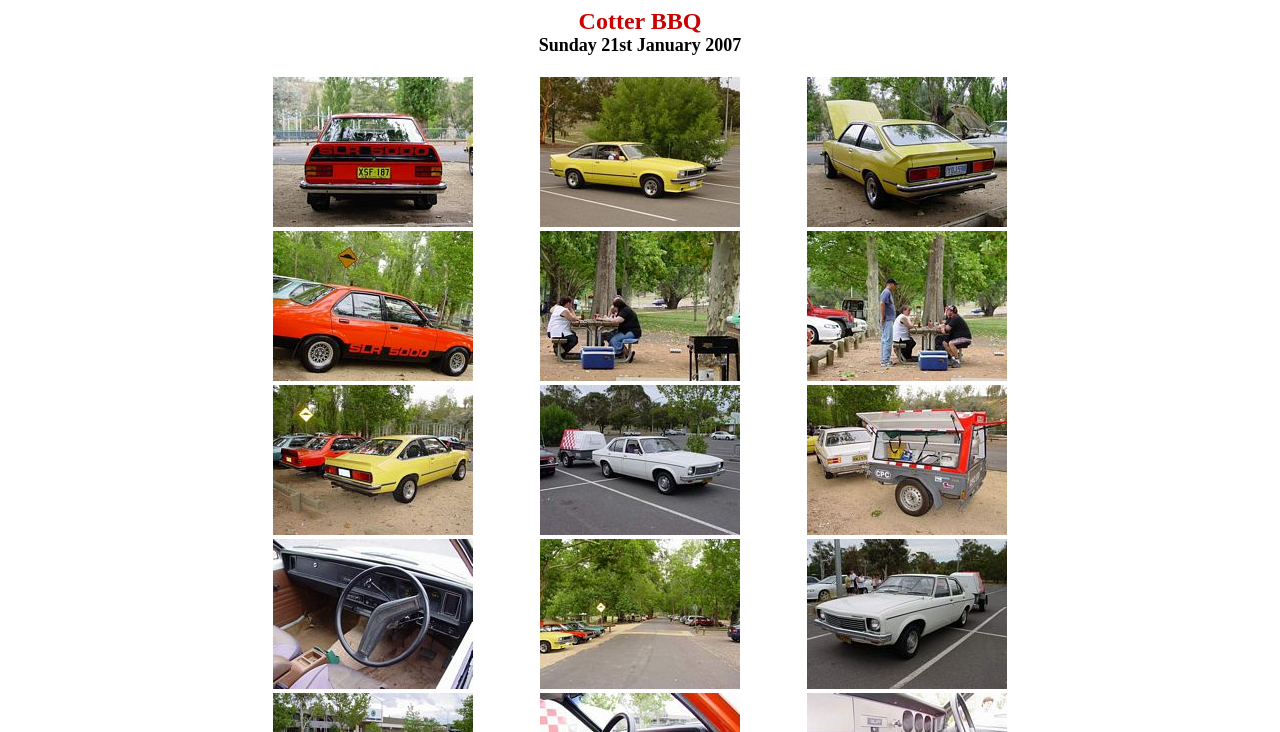What is the position of the first link in the first row?
From the details in the image, provide a complete and detailed answer to the question.

By analyzing the bounding box coordinates of the first link element, I can see that its y1 coordinate is smaller than its y2 coordinate, which suggests that it is located at the top. Additionally, its x1 coordinate is smaller than its x2 coordinate, which suggests that it is located at the left. Therefore, the first link in the first row is located at the top-left position.